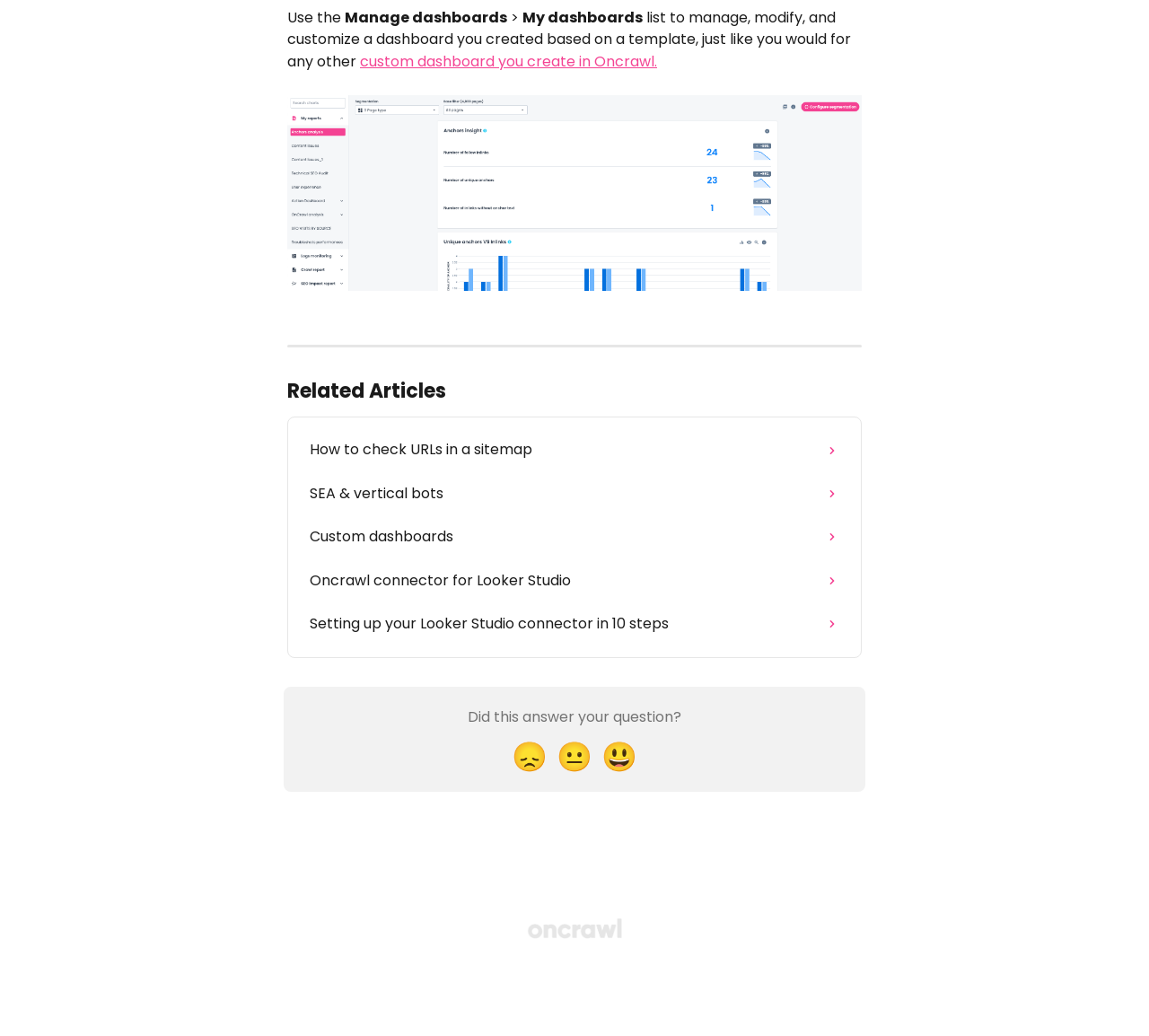Please give a succinct answer using a single word or phrase:
What is the topic of the related article 'SEA & vertical bots'?

SEA and vertical bots